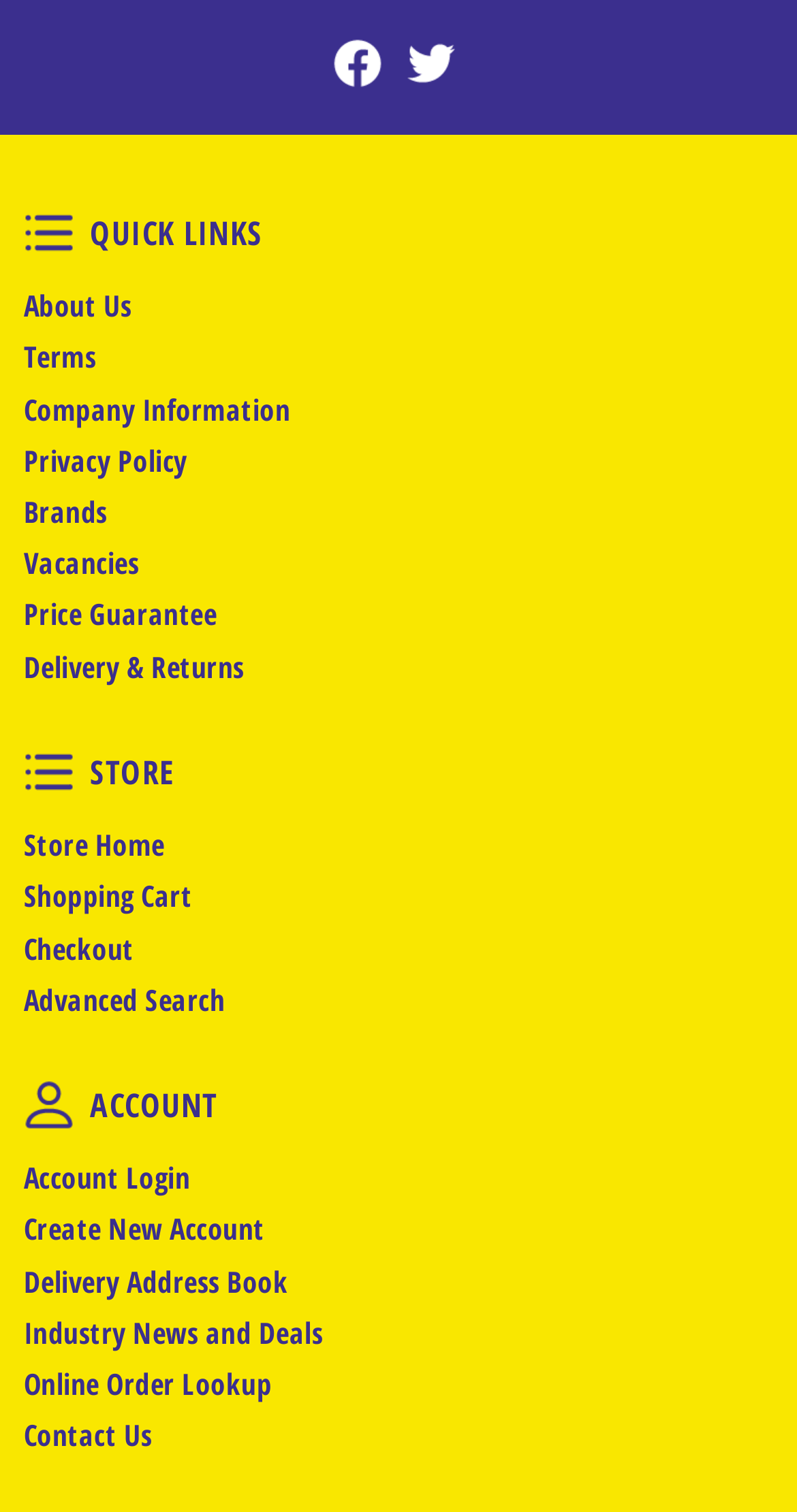Please specify the bounding box coordinates of the clickable region to carry out the following instruction: "visit Facebook". The coordinates should be four float numbers between 0 and 1, in the format [left, top, right, bottom].

[0.408, 0.021, 0.49, 0.064]